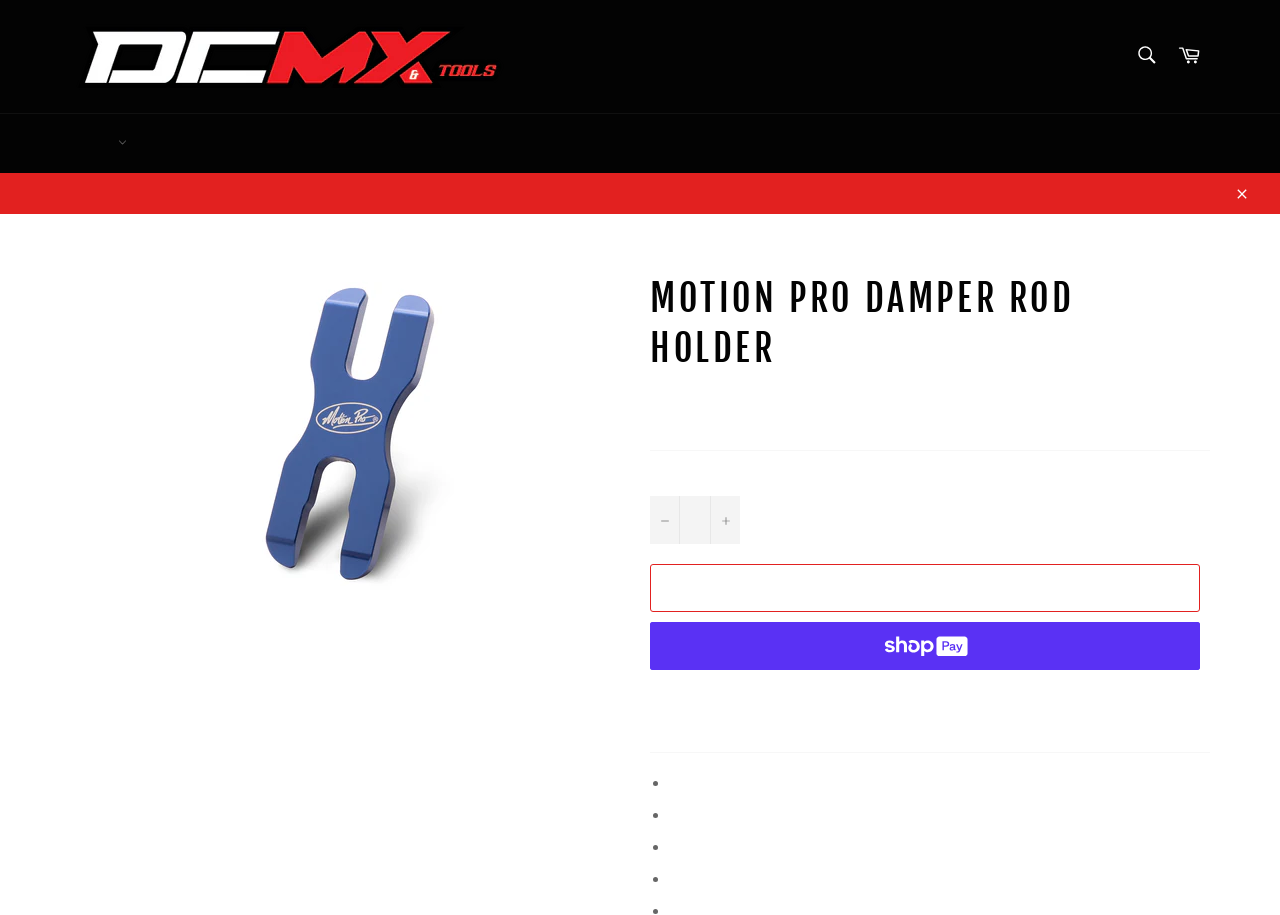Find the bounding box coordinates for the area that should be clicked to accomplish the instruction: "Search for products".

[0.877, 0.037, 0.912, 0.086]